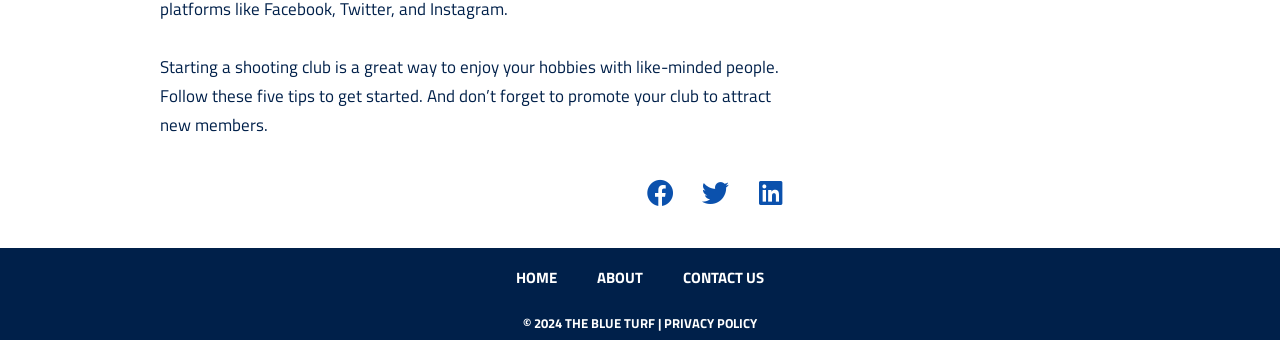Respond with a single word or phrase:
How many social media platforms can you share the content on?

Three